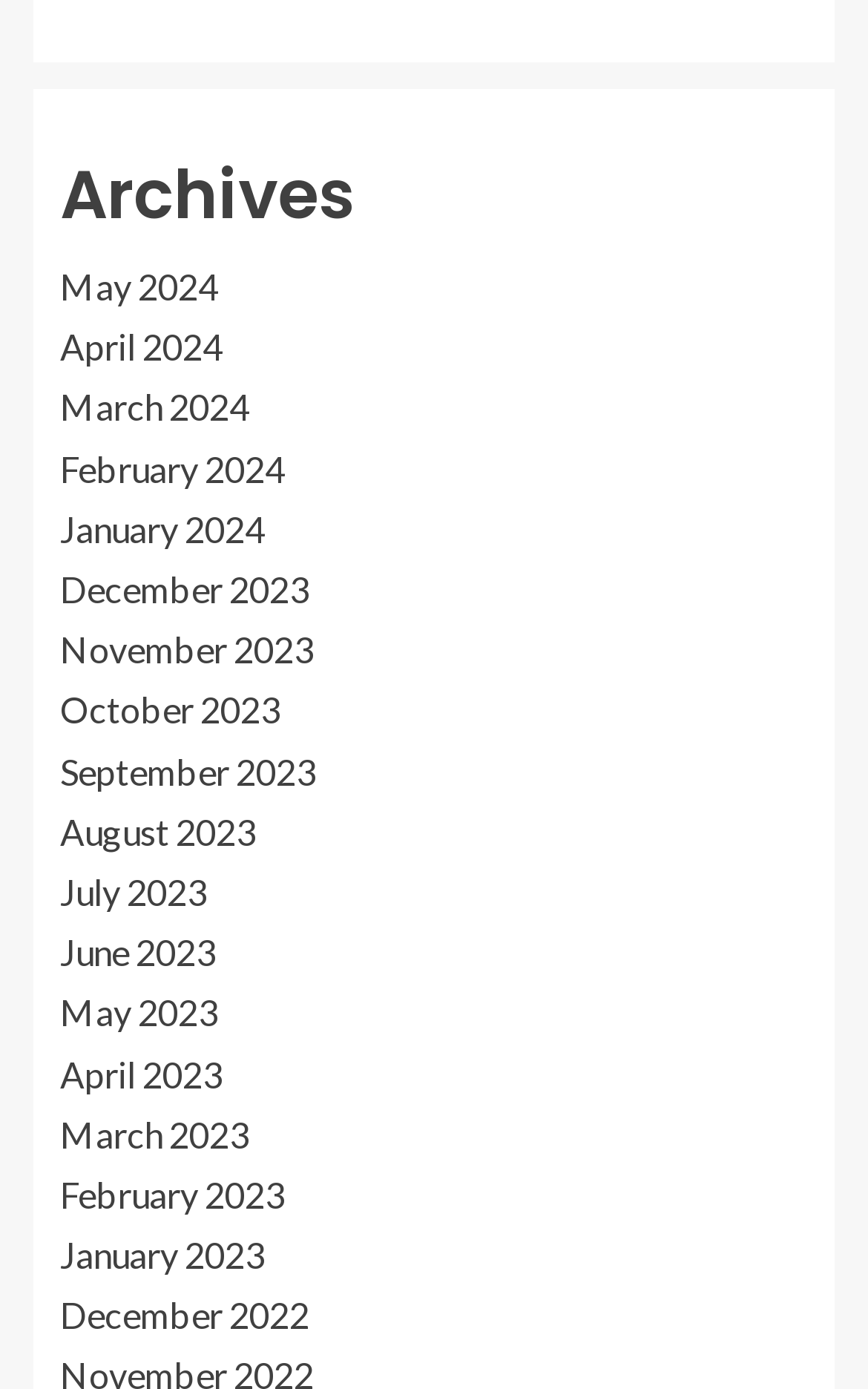Please provide a one-word or phrase answer to the question: 
What is the earliest month listed?

December 2022